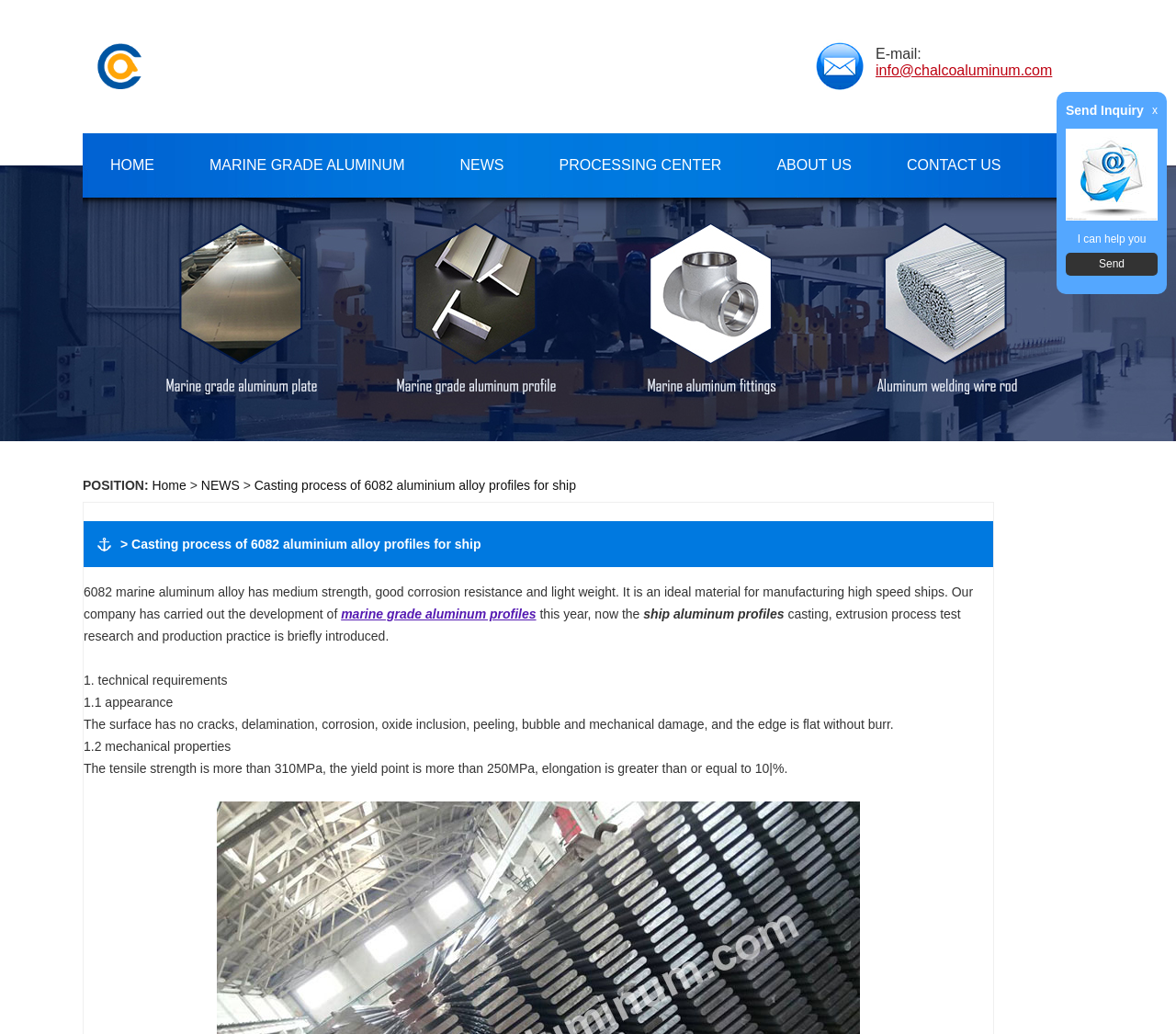Please locate the bounding box coordinates of the element that should be clicked to complete the given instruction: "Click the 'marine aluminum' link".

[0.082, 0.075, 0.121, 0.089]